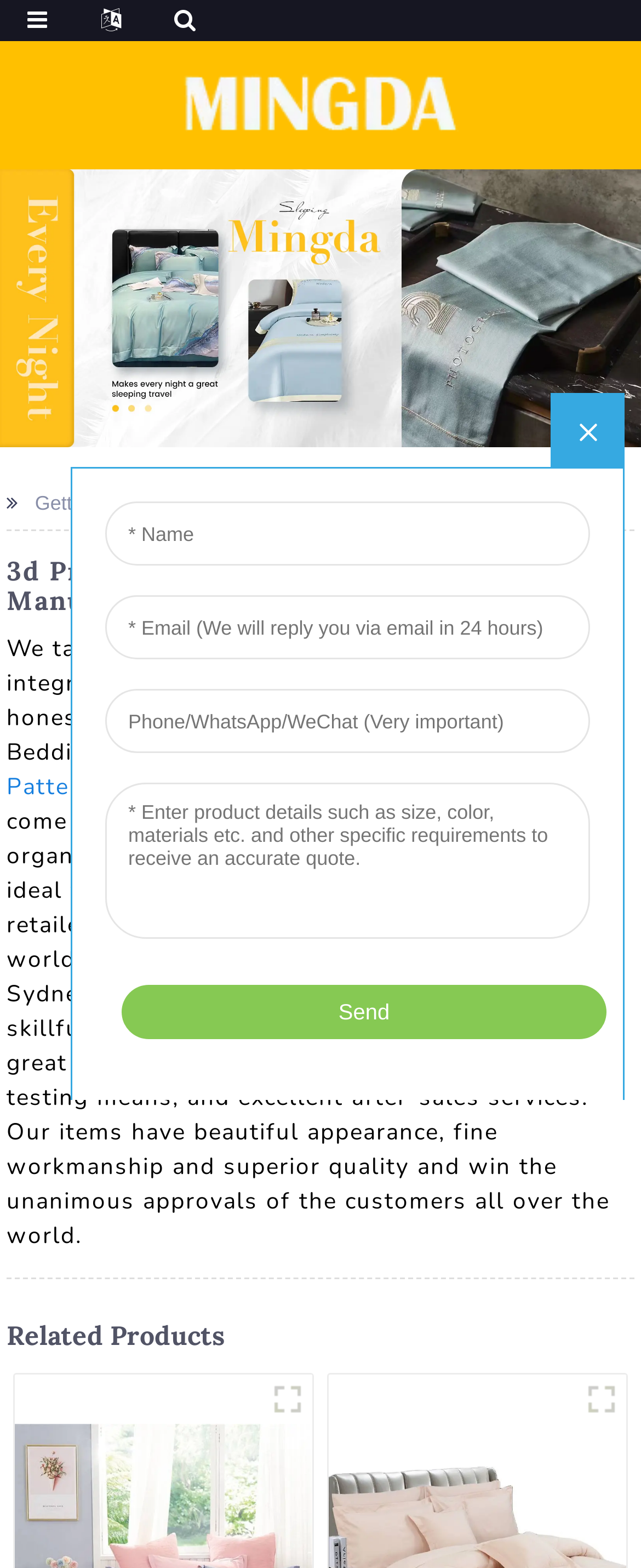Provide a comprehensive caption for the webpage.

The webpage is about a wholesale manufacturer and supplier of 3D printed bedding sets, with a focus on Chinese manufacturers, factories, and suppliers. 

At the top-left corner, there is a logo image with a link. Below the logo, there is a banner image that spans the entire width of the page. 

On the top-right side, there is a figure element, which is likely an image or a graphic. 

The main content of the page starts with a heading that reads "3d Printed Bedding Set - China Manufacturers, Factory, Suppliers". Below this heading, there is a paragraph of text that describes the company's objectives and administration ideals. 

To the right of this paragraph, there are three links: "Hospital Baby Bed", "Ultrasonic", and "Patterned Towel", which are likely related products or categories. 

Further down the page, there is a section titled "Related Products", which contains two links to specific products: "Super quality King 5pcs green and pink floral comforter cotton printed bedding set" and "microfiber printed bedsheet". 

On the right side of the page, there is an iframe element, which may contain additional content or functionality.